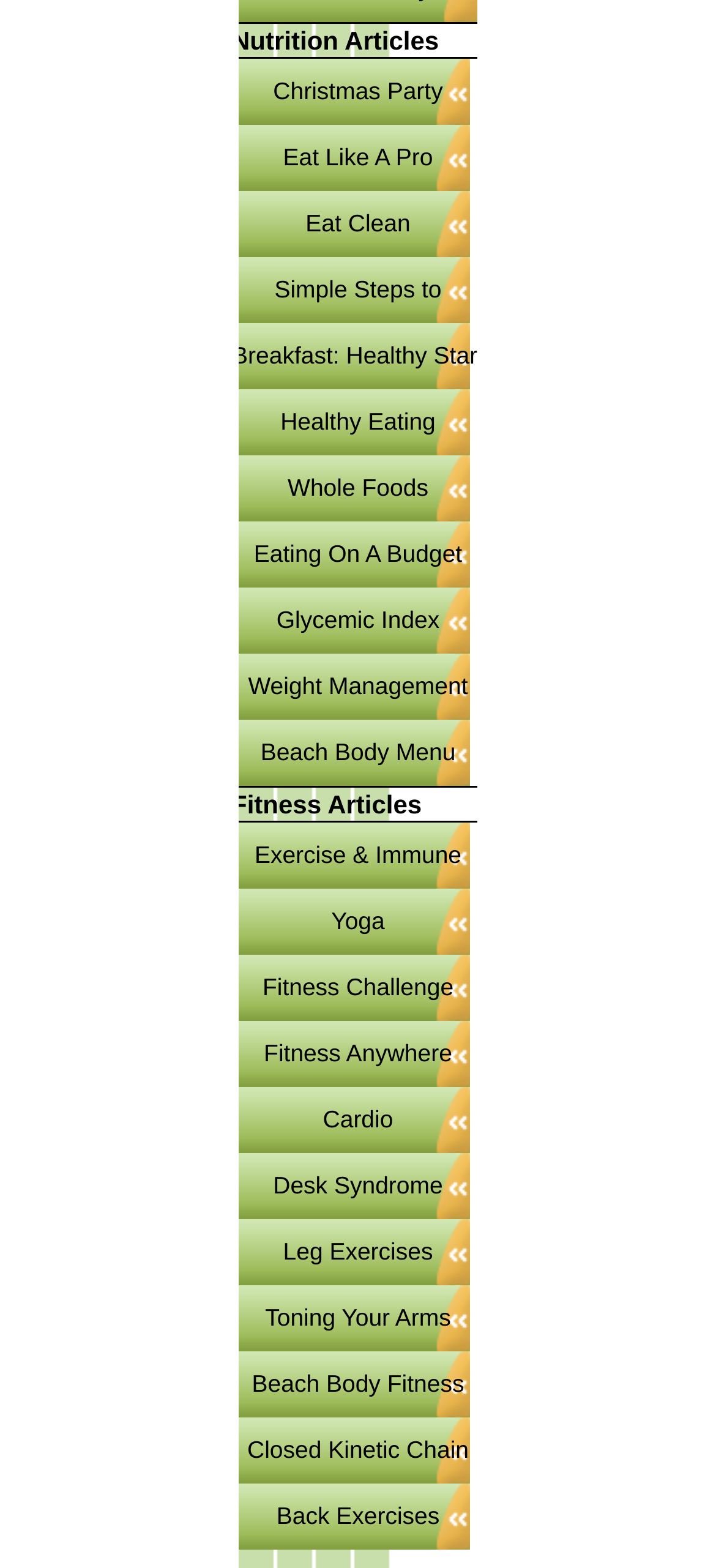How many nutrition article links are there?
Refer to the image and give a detailed answer to the query.

I counted the number of links under the 'Nutrition Articles' heading, which are 'Christmas Party Season', 'Eat Like A Pro', 'Eat Clean', 'Simple Steps to Healthy Eating', 'Breakfast: Healthy Start', 'Healthy Eating', 'Whole Foods', 'Eating On A Budget', 'Glycemic Index', 'Weight Management', and 'Beach Body Menu'. There are 11 links in total.